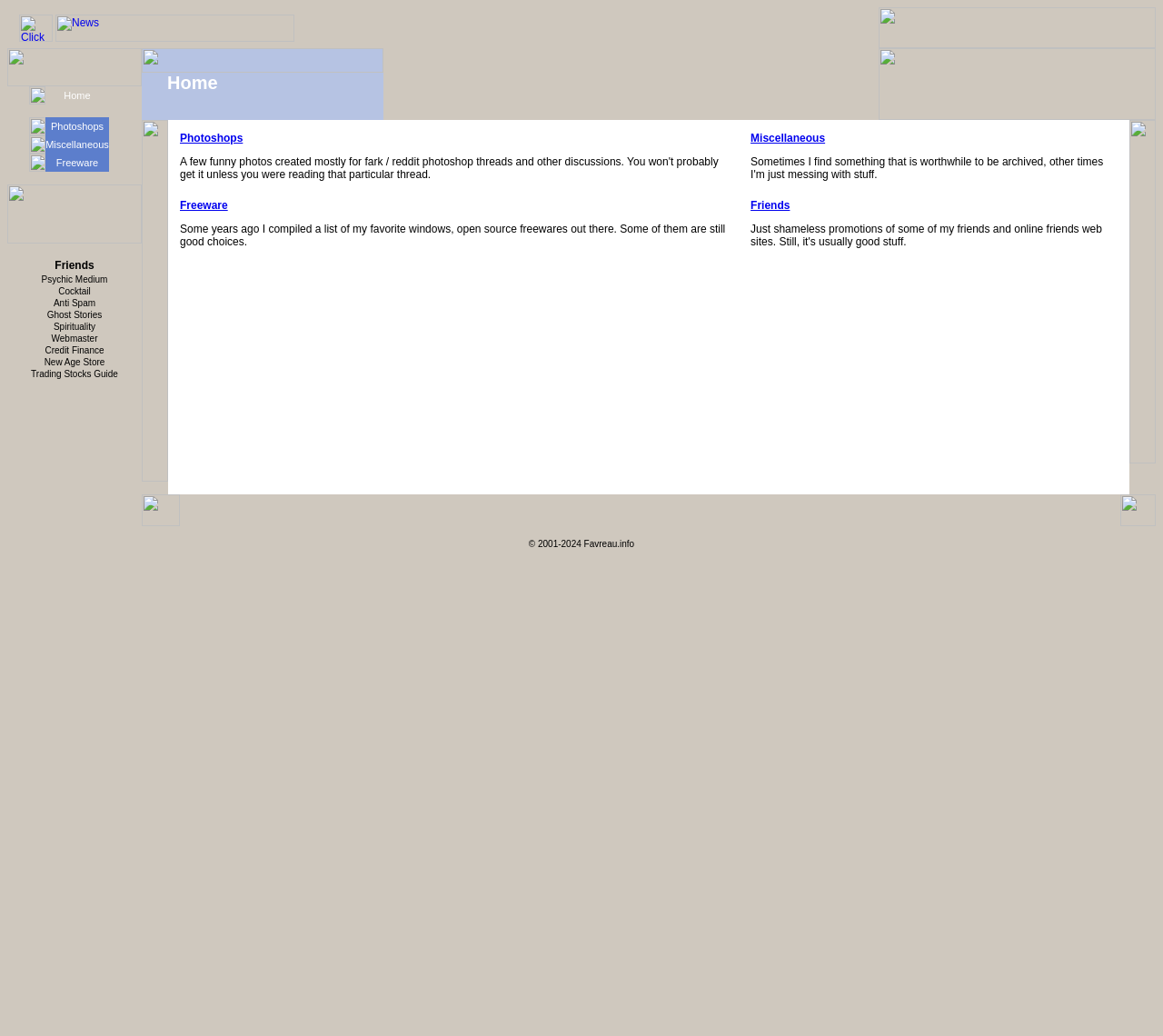Describe all the significant parts and information present on the webpage.

The webpage is titled "Interesting News from the Intrawebs" and has a layout divided into two main sections. The top section contains a table with two rows, each having three cells. The first cell of the first row has an image with the text "Click to hear the supah cat" and a link labeled "News" with an accompanying image. The second cell of the first row is empty, and the third cell is also empty. The second row is empty.

The main content of the webpage is in the second section, which is a table with a single row and two cells. The first cell contains a list of links to various categories, including "Home", "Photoshops", "Miscellaneous", "Freeware", "Friends", "Psychic Medium", "Cocktail", "Anti Spam", "Ghost Stories", "Spirituality", "Webmaster", "Credit Finance", "New Age Store", and "Trading Stocks Guide". Each link is accompanied by a brief description.

Below the list of links, there is a paragraph of text that provides more information about each category. The text is divided into sections, each describing a specific category. The sections are separated by blank lines, and the text is written in a casual, conversational tone.

In terms of layout, the webpage has a simple and organized structure. The main content is divided into clear sections, and the use of tables and cells helps to create a clean and easy-to-read layout. The text is written in a readable font, and the links are clearly labeled and easy to navigate.